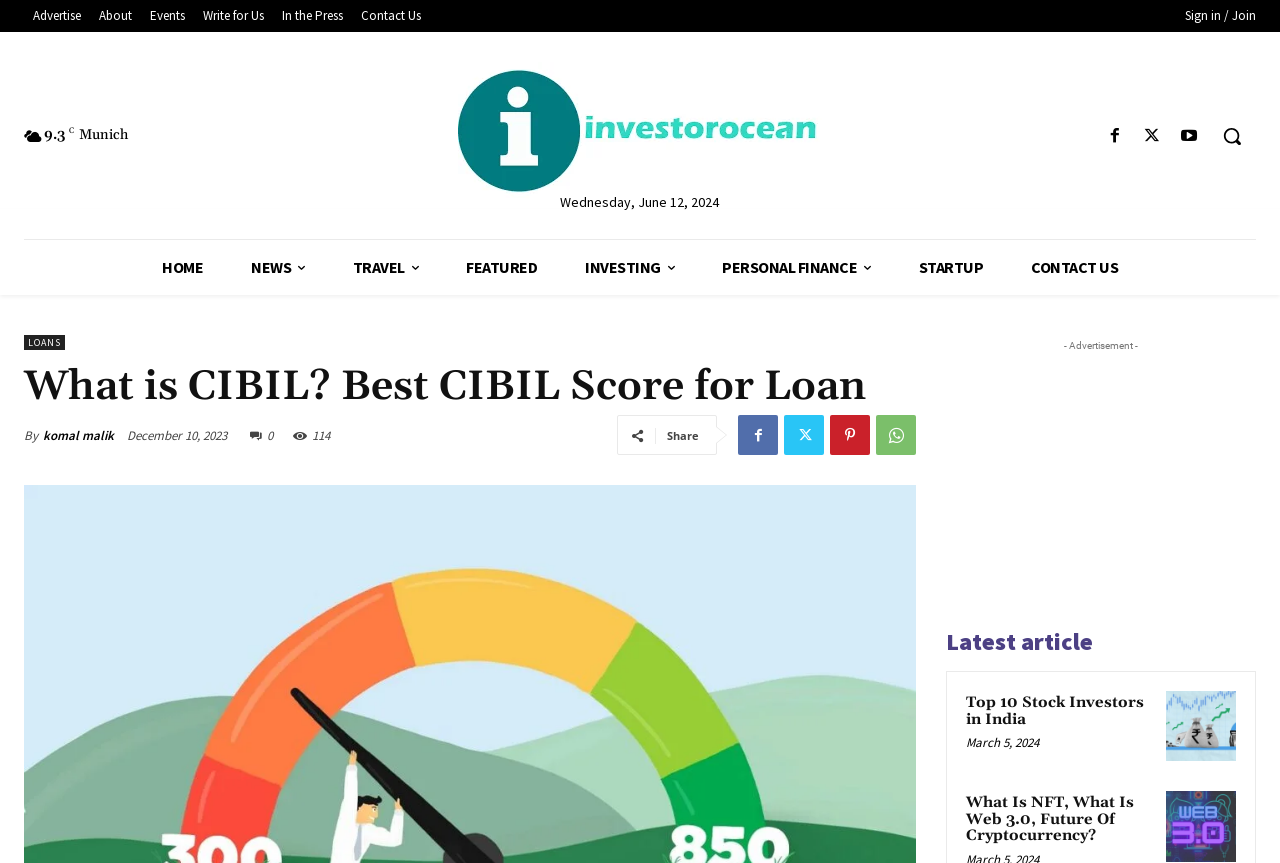Based on the element description "Contact Us", predict the bounding box coordinates of the UI element.

[0.787, 0.278, 0.892, 0.342]